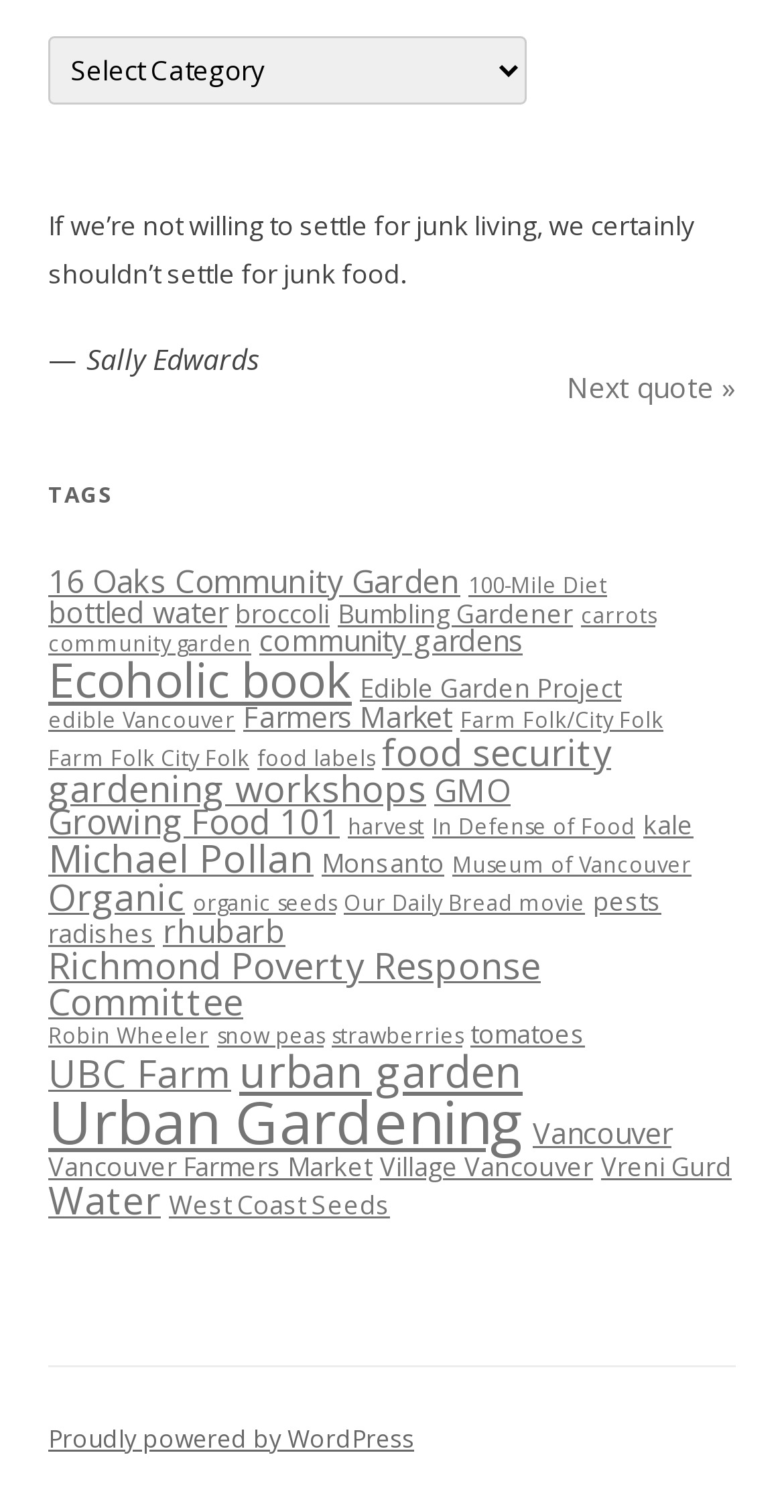Please identify the bounding box coordinates of the element that needs to be clicked to perform the following instruction: "Reset search".

None